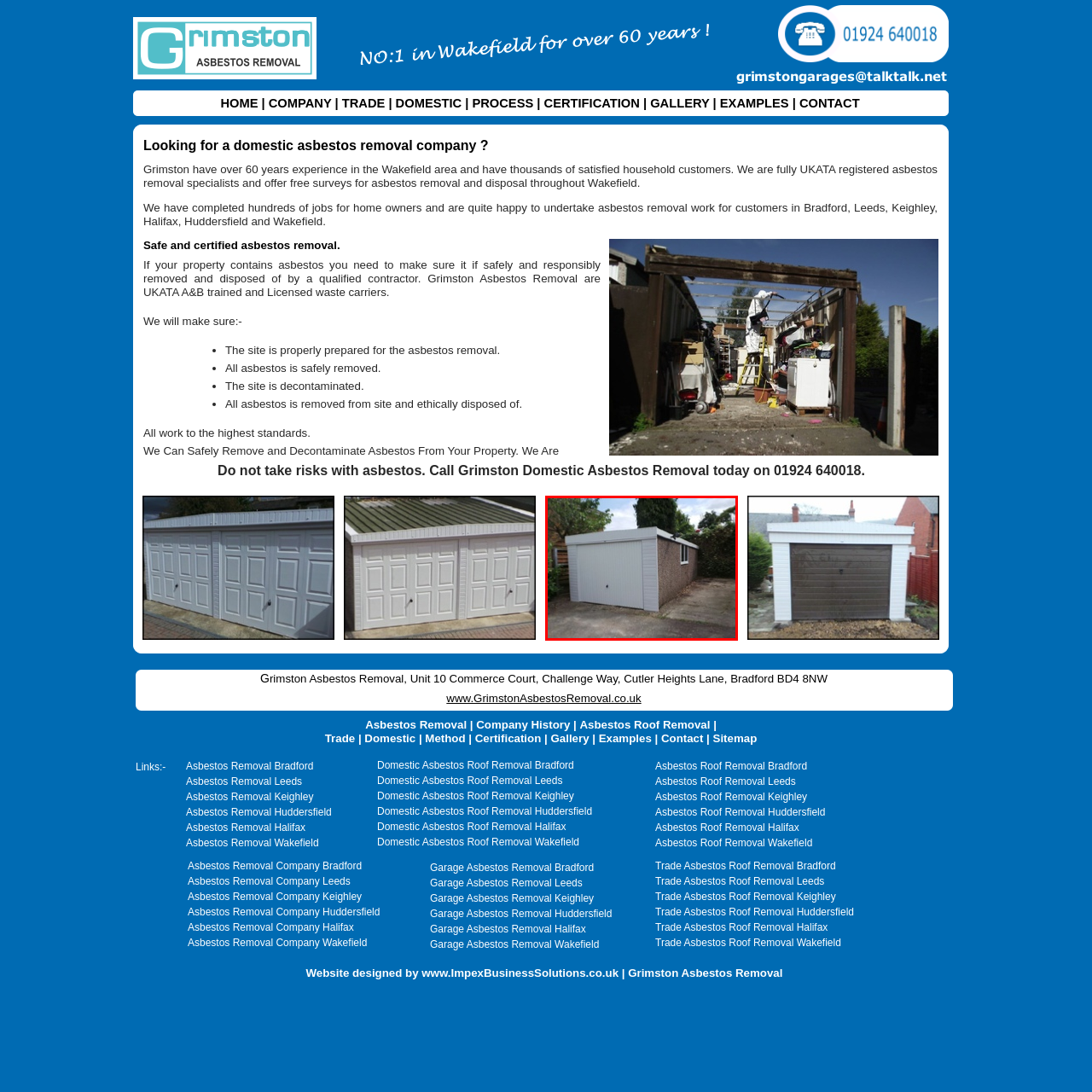Observe the image within the red bounding box carefully and provide an extensive answer to the following question using the visual cues: Is the roll-up door open or closed?

According to the caption, the roll-up door is securely closed, indicating that it is not open.